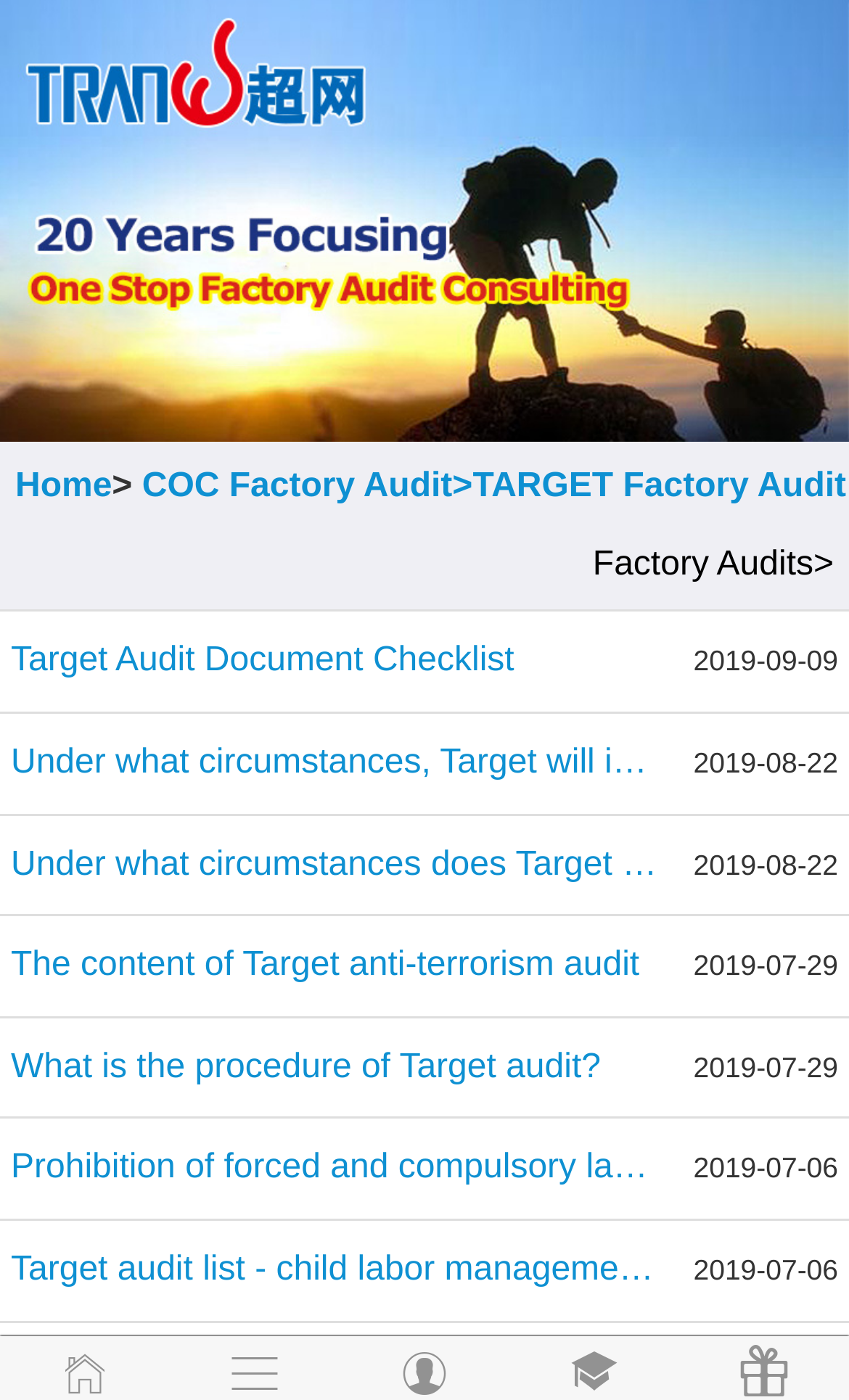What is the company name on the webpage?
Provide a thorough and detailed answer to the question.

By looking at the top of the webpage, I can see the company name 'TRANWIN' which is part of the heading 'TARGET Factory Audit TARGET audit,TARGET factory audit,TARGET audit certificate The Leading Factory Audit & Inspection Consulting Company from China to Asia | TRANWIN'.